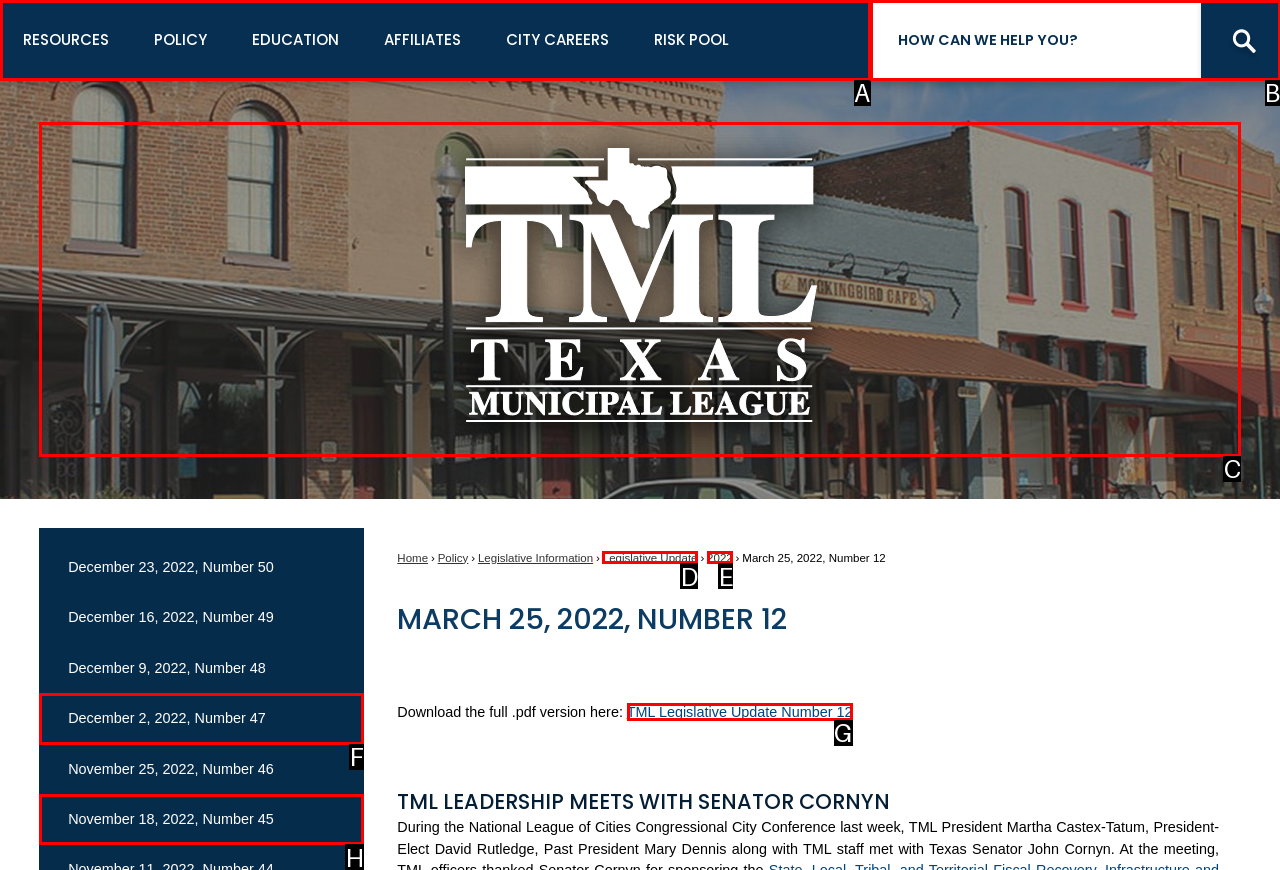Tell me which letter I should select to achieve the following goal: Read TML Legislative Update Number 12
Answer with the corresponding letter from the provided options directly.

G